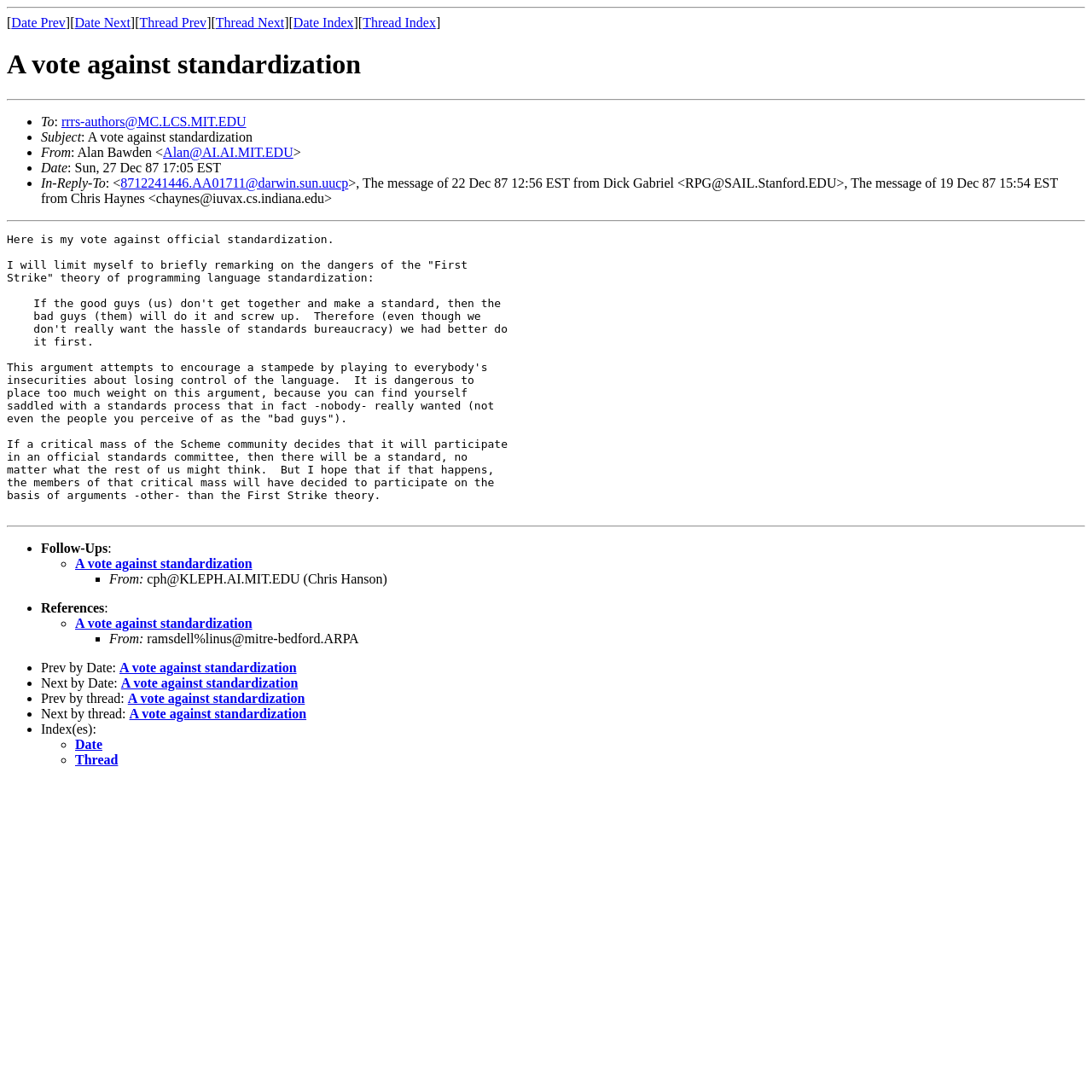What is the date of the message?
Based on the visual details in the image, please answer the question thoroughly.

The date of the message can be found in the 'Date' section, which is indicated by the 'Date' label followed by the date and time. In this case, the date is Sun, 27 Dec 87 17:05 EST.